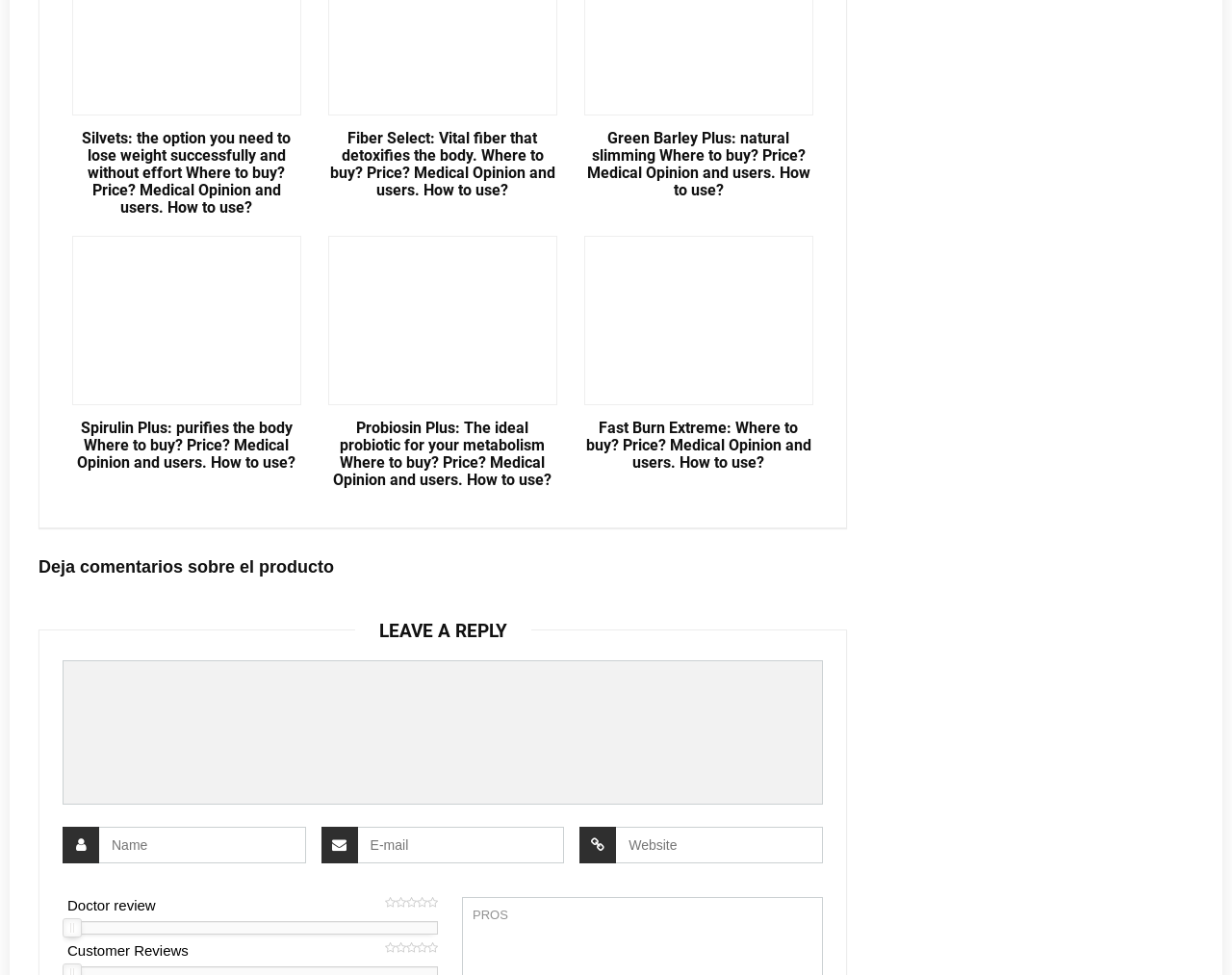Find the bounding box coordinates of the element to click in order to complete the given instruction: "Click on Fast Burn Extreme product link."

[0.474, 0.431, 0.66, 0.484]